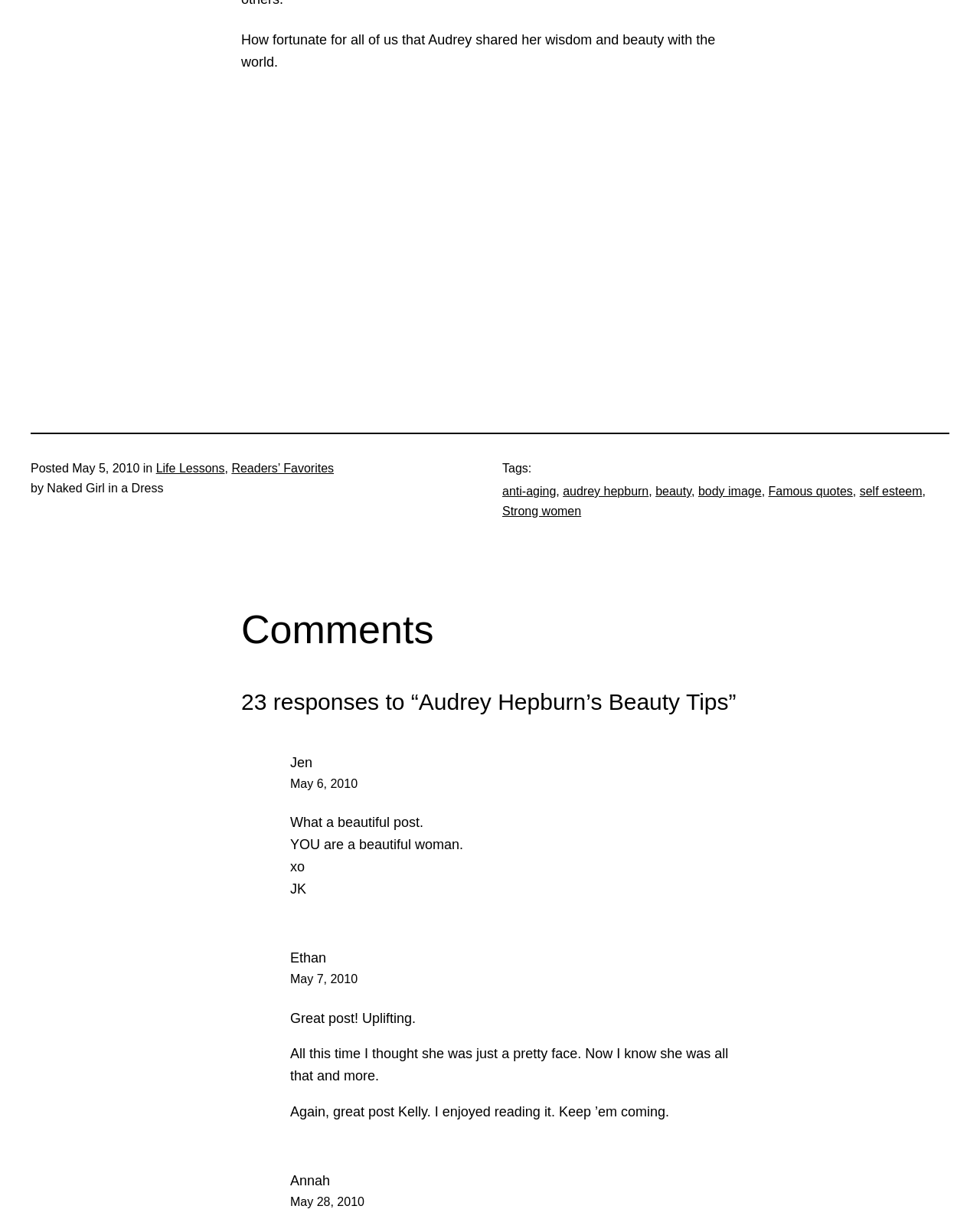Determine the bounding box coordinates for the area that needs to be clicked to fulfill this task: "Read the post dated 'May 5, 2010'". The coordinates must be given as four float numbers between 0 and 1, i.e., [left, top, right, bottom].

[0.074, 0.379, 0.142, 0.389]